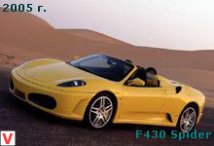Interpret the image and provide an in-depth description.

The image features a striking yellow 2005 Ferrari F430 Spider, a symbol of high-performance Italian engineering and luxury. This convertible sports car showcases a sleek design, with curves accentuating its aerodynamic profile and elegant aesthetics. The classic Ferrari front grille and distinctive headlights contribute to its iconic look. Set against a backdrop of sandy dunes, the vehicle embodies a sense of adventure and freedom, inviting viewers to imagine exhilarating drives under the sun. The caption indicates its model and year, highlighting its status as a celebrated piece of automotive history.